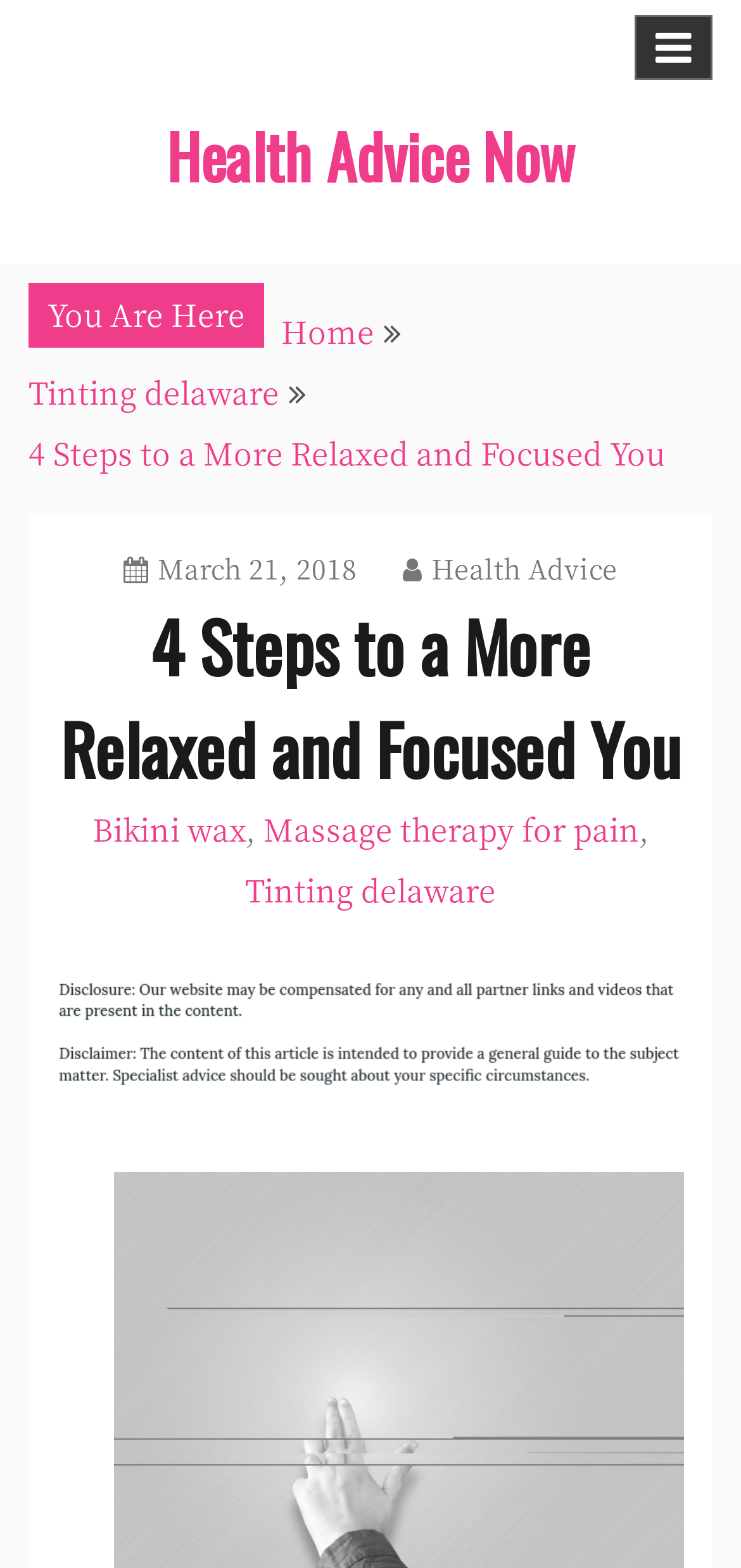Please examine the image and answer the question with a detailed explanation:
How many links are in the breadcrumbs navigation?

I counted the number of link elements that are children of the navigation element with the description 'Breadcrumbs'. There are three links: 'Home', 'Tinting delaware', and '4 Steps to a More Relaxed and Focused You'.